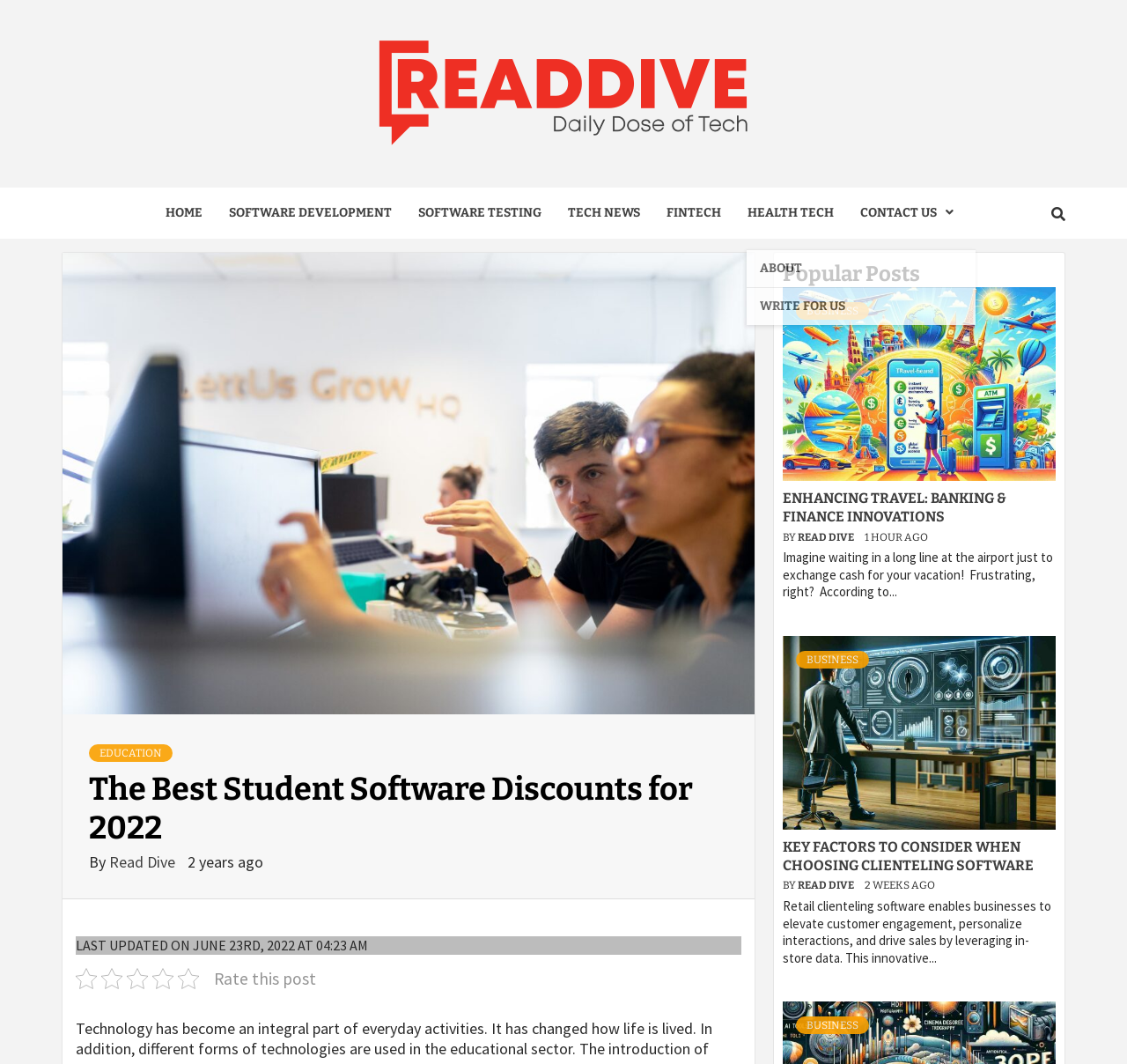Utilize the details in the image to give a detailed response to the question: What is the author of the post 'The Best Student Software Discounts for 2022'?

I looked at the post 'The Best Student Software Discounts for 2022' and found the author's name 'Read Dive' next to the post title.